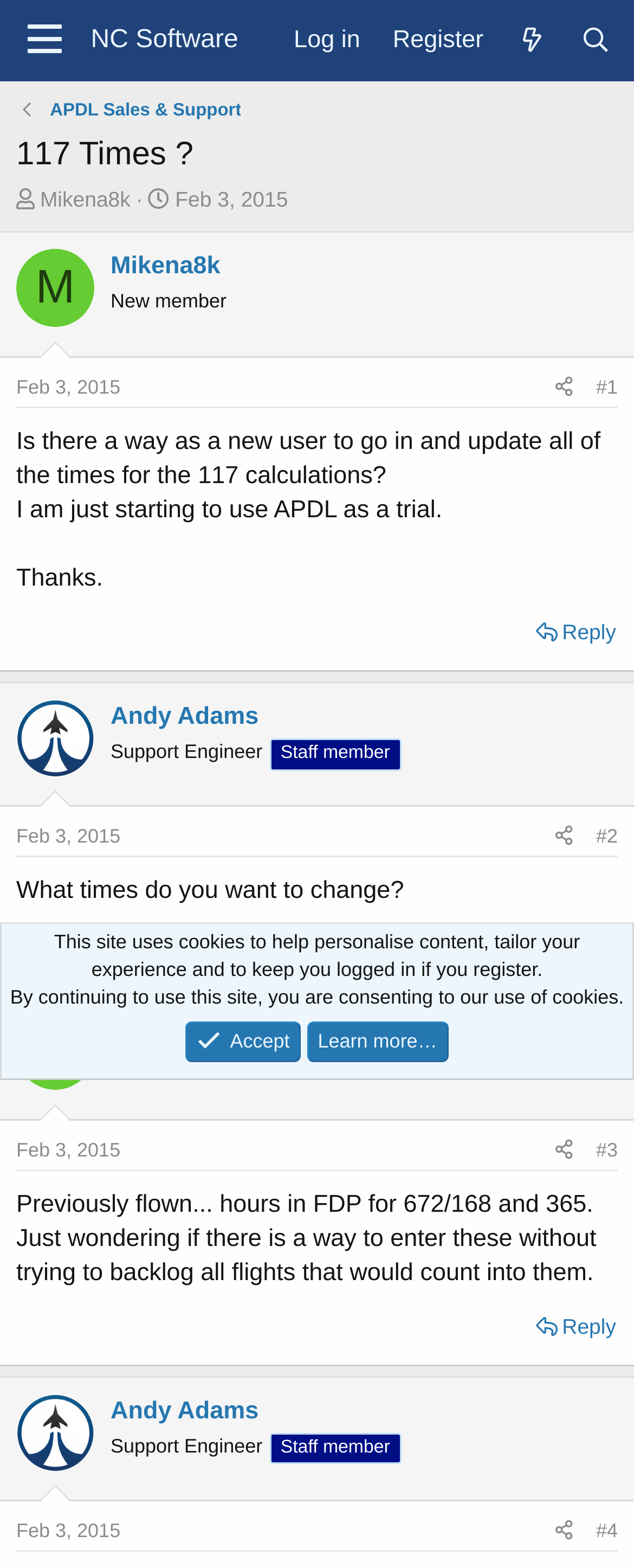Respond to the following question using a concise word or phrase: 
What is the date of the first post in the thread?

Feb 3, 2015